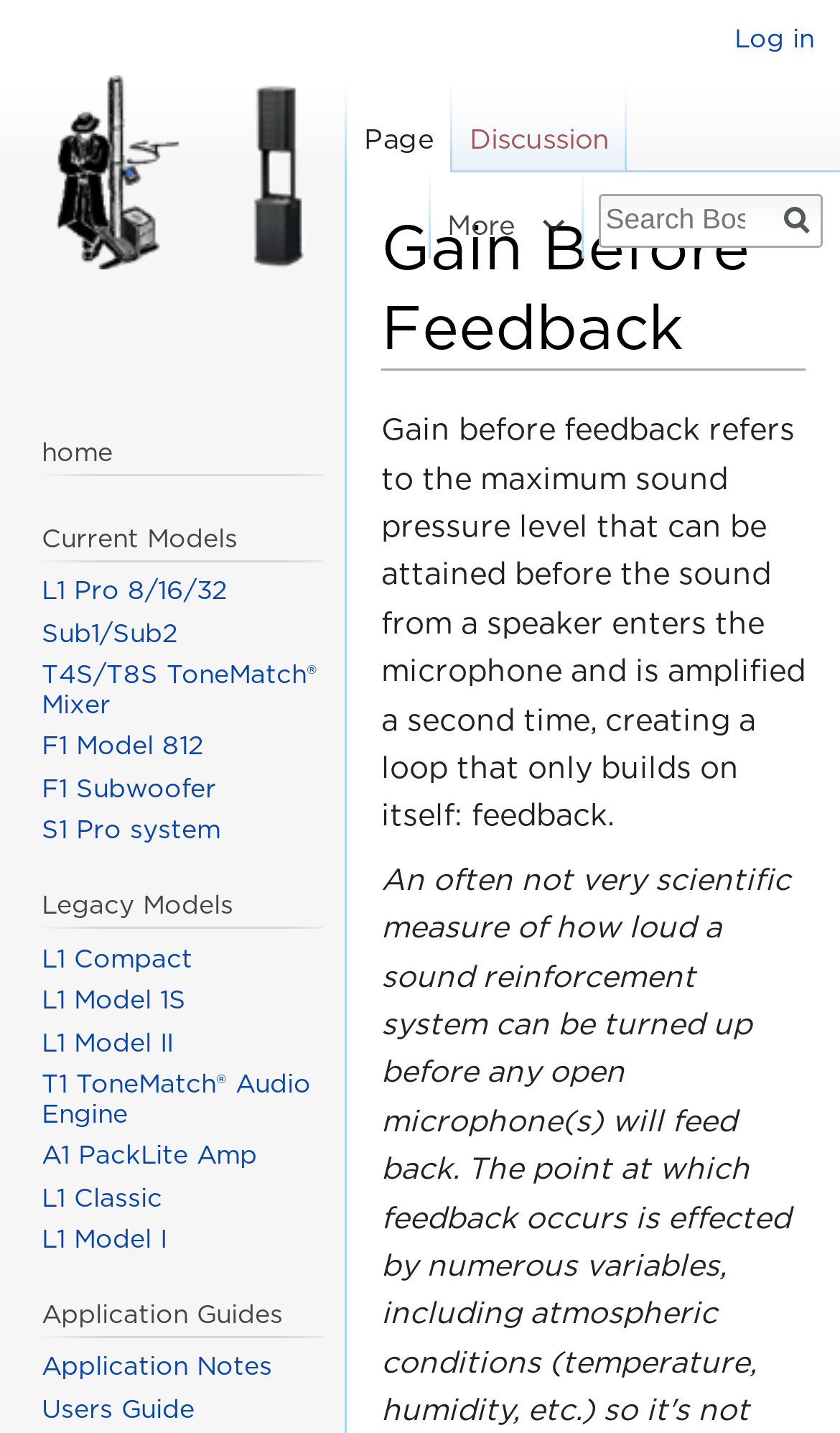Please determine the bounding box coordinates of the element to click in order to execute the following instruction: "Log in". The coordinates should be four float numbers between 0 and 1, specified as [left, top, right, bottom].

[0.874, 0.015, 0.969, 0.038]